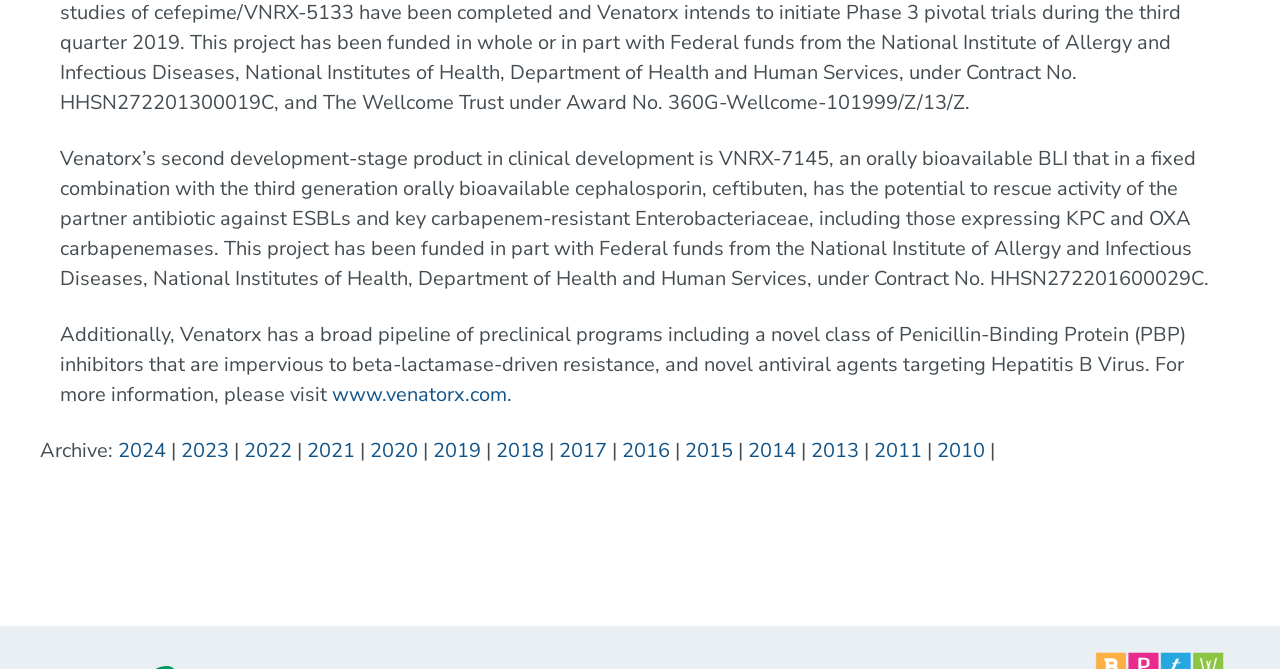Please provide the bounding box coordinates for the element that needs to be clicked to perform the following instruction: "view 2022 archive". The coordinates should be given as four float numbers between 0 and 1, i.e., [left, top, right, bottom].

[0.191, 0.653, 0.228, 0.693]